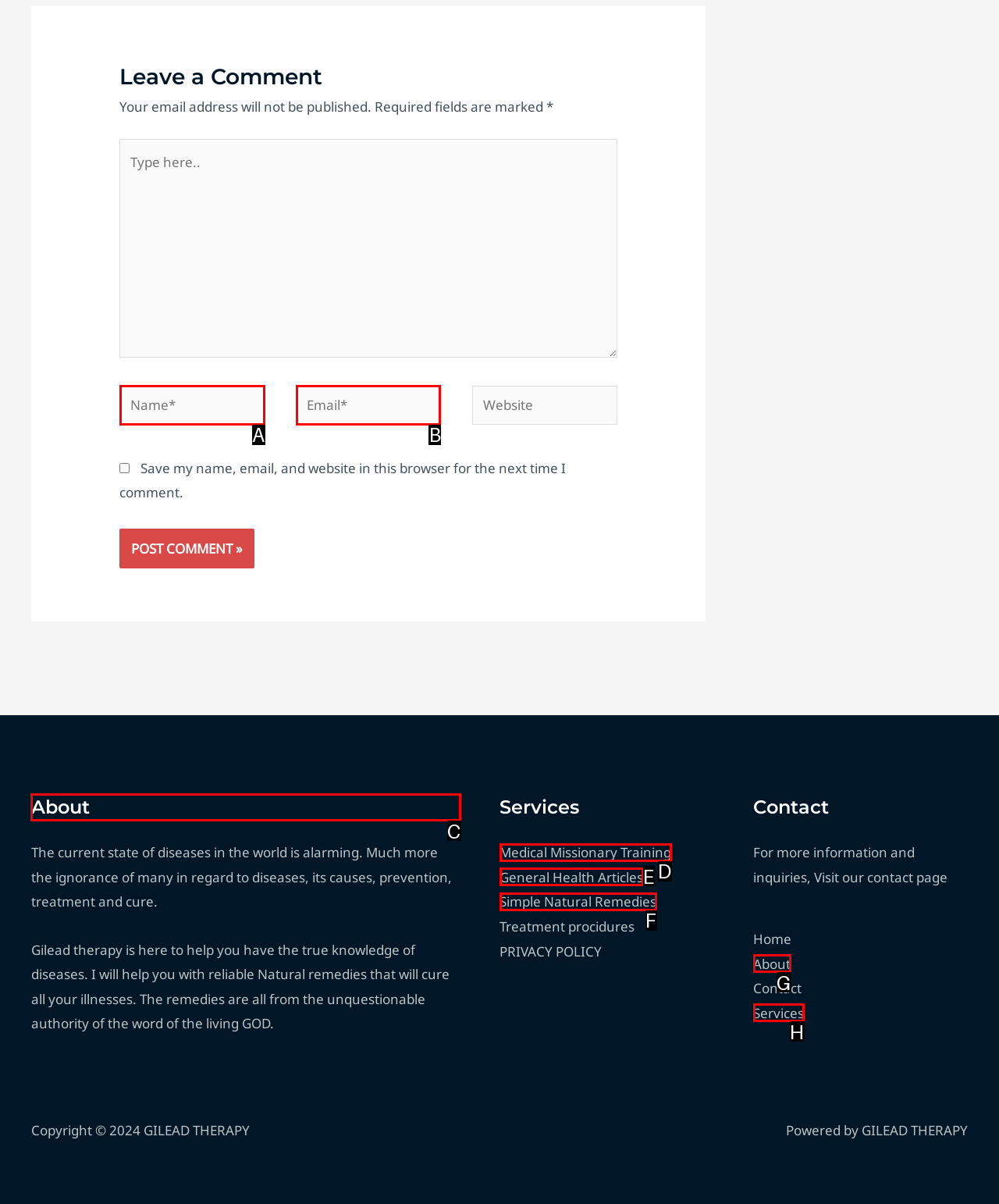Determine the HTML element to be clicked to complete the task: Visit the About page. Answer by giving the letter of the selected option.

C